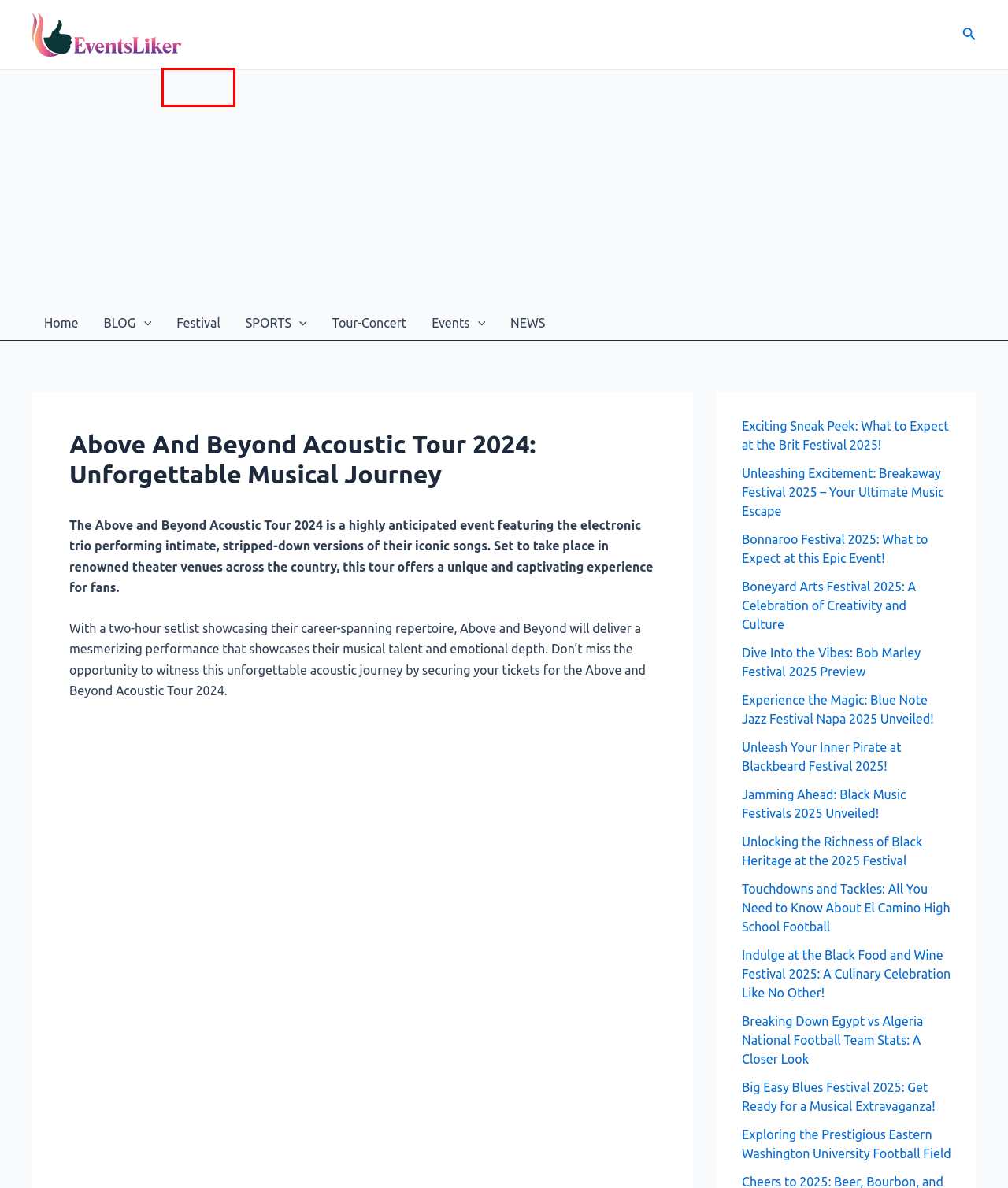You are given a screenshot of a webpage with a red rectangle bounding box. Choose the best webpage description that matches the new webpage after clicking the element in the bounding box. Here are the candidates:
A. Events Liker BLOG Find Your Favorite Thing to read
B. Find Upcoming Festival | Live Stream, Lineup and Tickets Info Online
C. Events Liker Find Your Favorite Events - Online
D. All Type of Events Details for Free - eventsliker.com
E. Best Way to know about How to Stream Tour-Concert Online
F. Above and Beyond 2024 Tour | Get Concert Tickets & See Tour Dates!
G. Find Upcoming Events News and Updates
H. All SPORTS Live Stream Guide

B